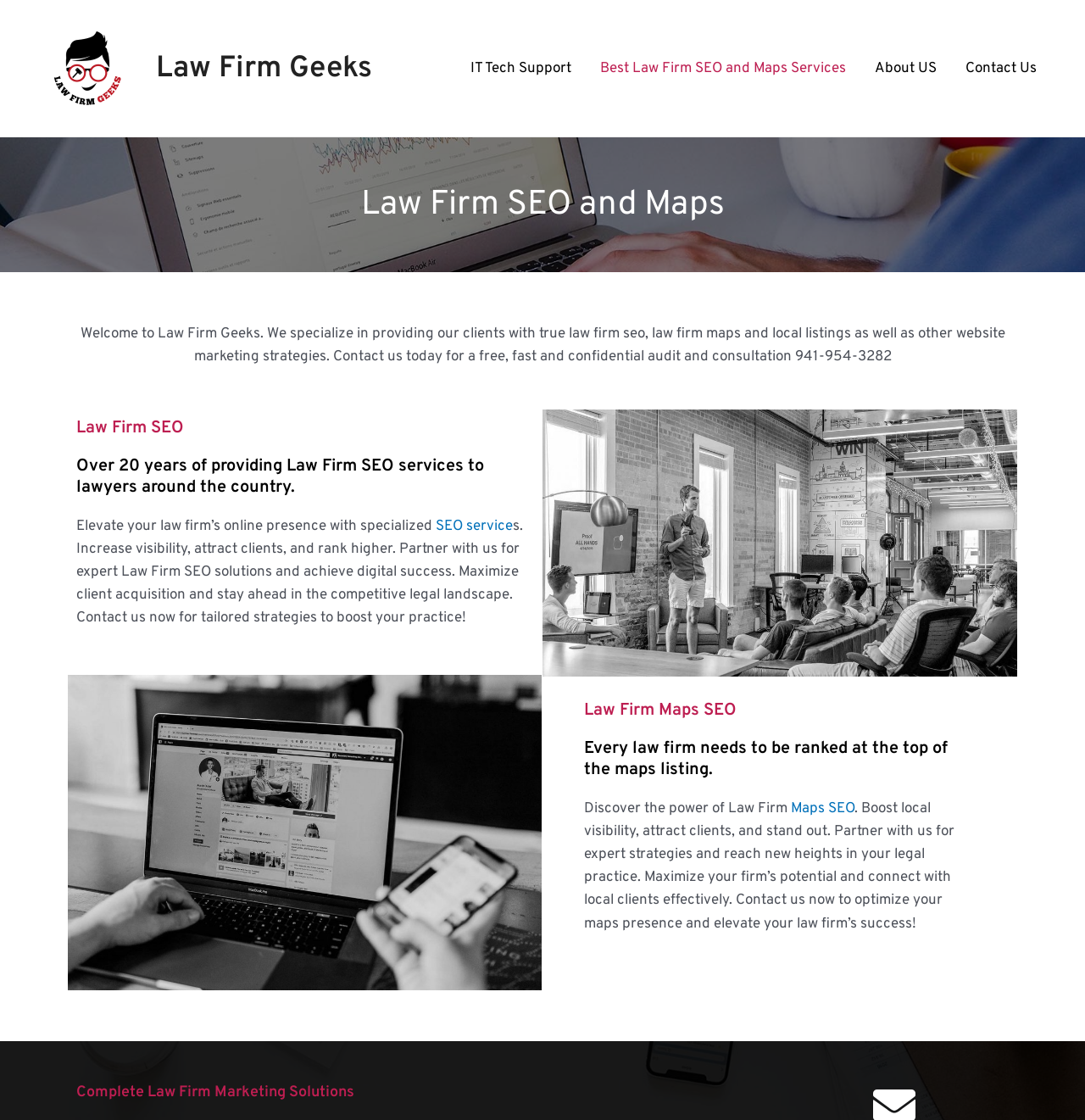What is the phone number for a free consultation?
Kindly give a detailed and elaborate answer to the question.

The phone number for a free consultation can be found in the paragraph that starts with 'Welcome to Law Firm Geeks...'. It is provided as a way for potential clients to contact the company for a free, fast, and confidential audit and consultation.